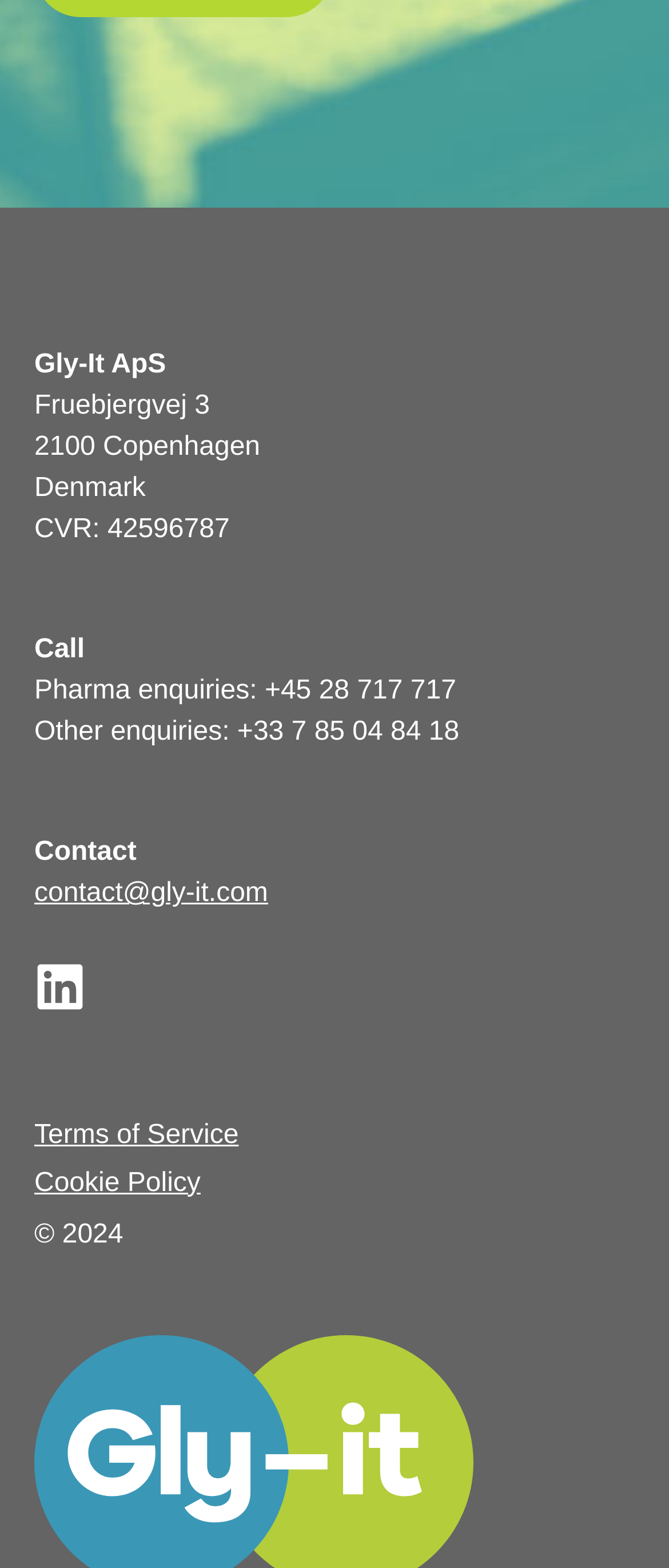What is the year of copyright?
Observe the image and answer the question with a one-word or short phrase response.

2024